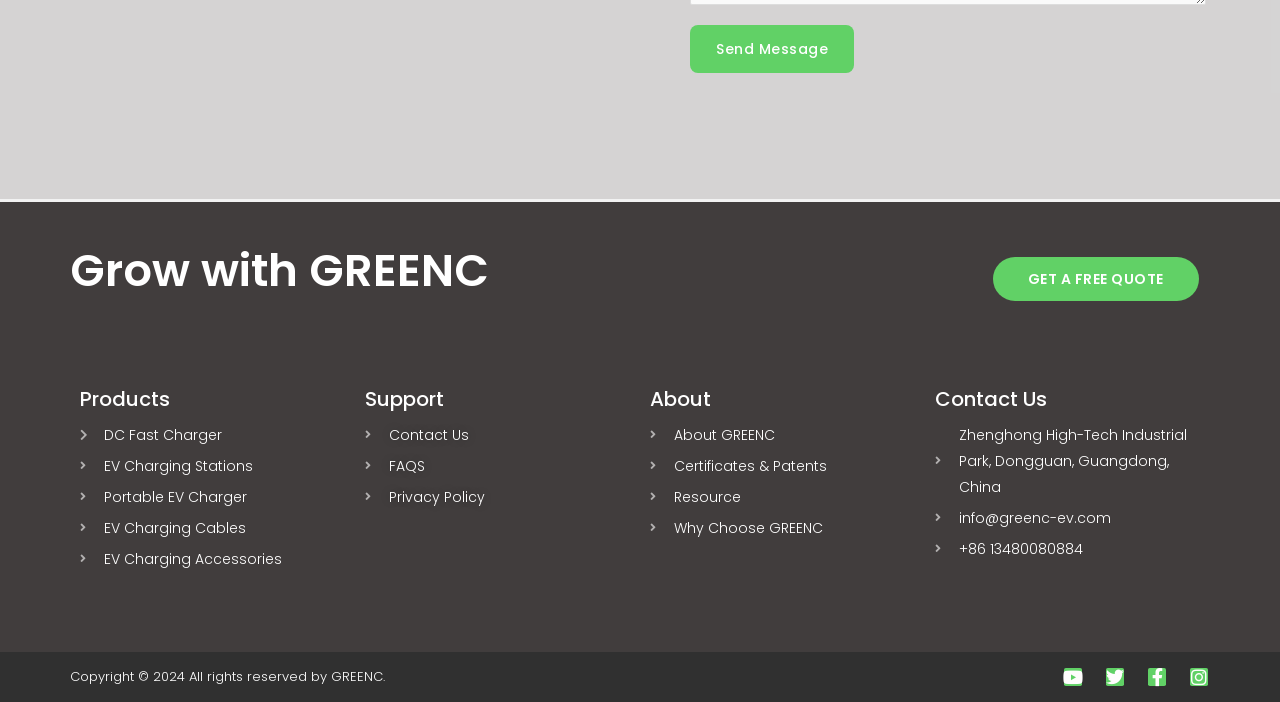What social media platforms does GREENC have?
Make sure to answer the question with a detailed and comprehensive explanation.

The webpage has links to GREENC's social media profiles at the bottom of the page, including Youtube, Twitter, Facebook, and Instagram, indicating that GREENC has a presence on these platforms.